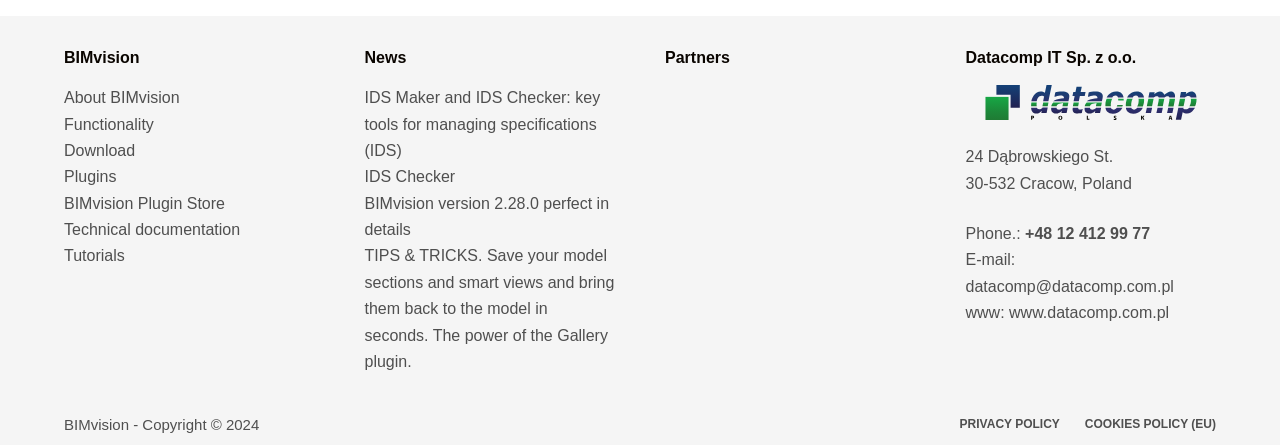Identify the bounding box coordinates of the HTML element based on this description: "About BIMvision".

[0.05, 0.2, 0.14, 0.238]